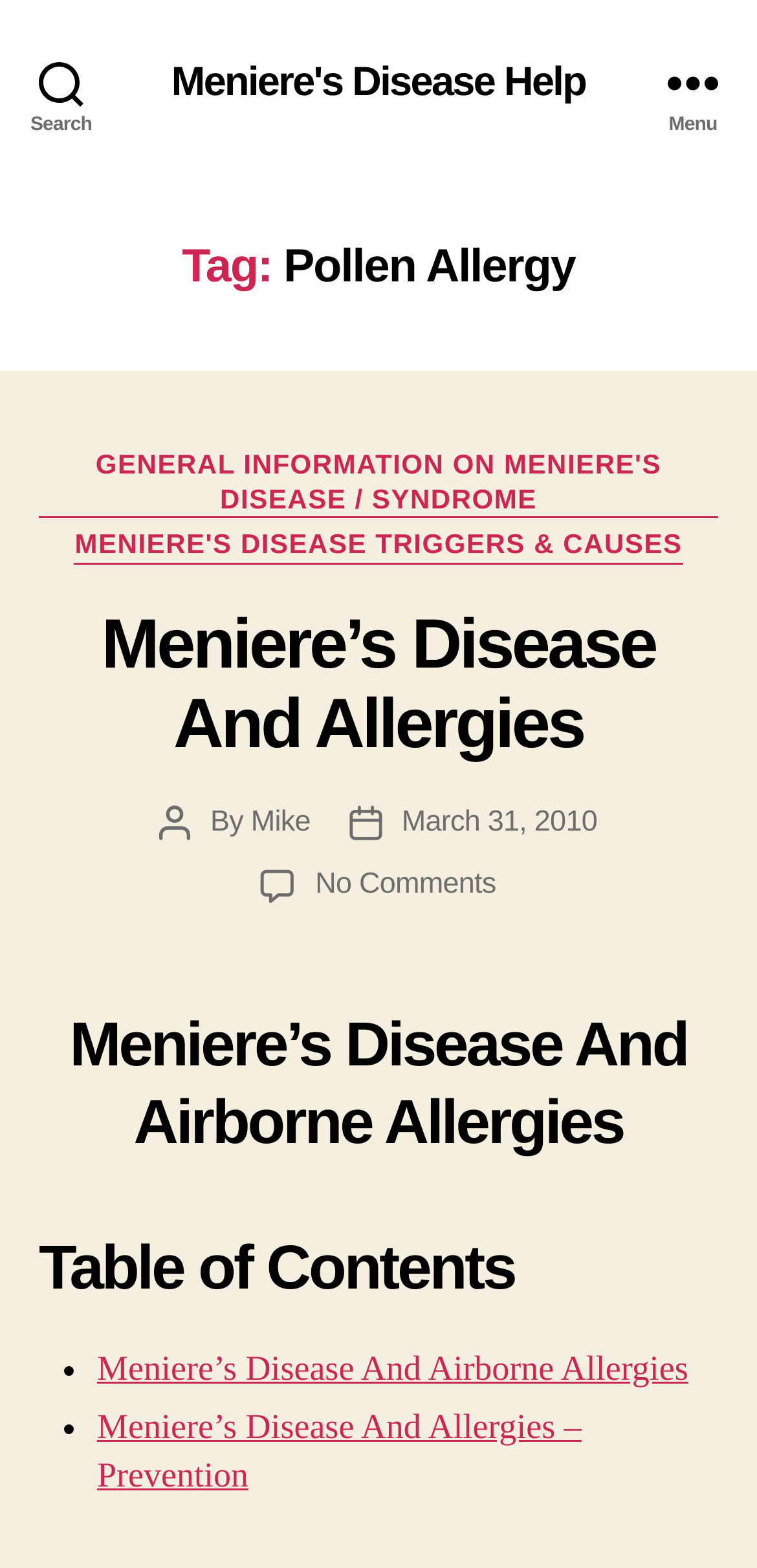Find the bounding box coordinates of the element to click in order to complete the given instruction: "Toggle Customer Support."

None